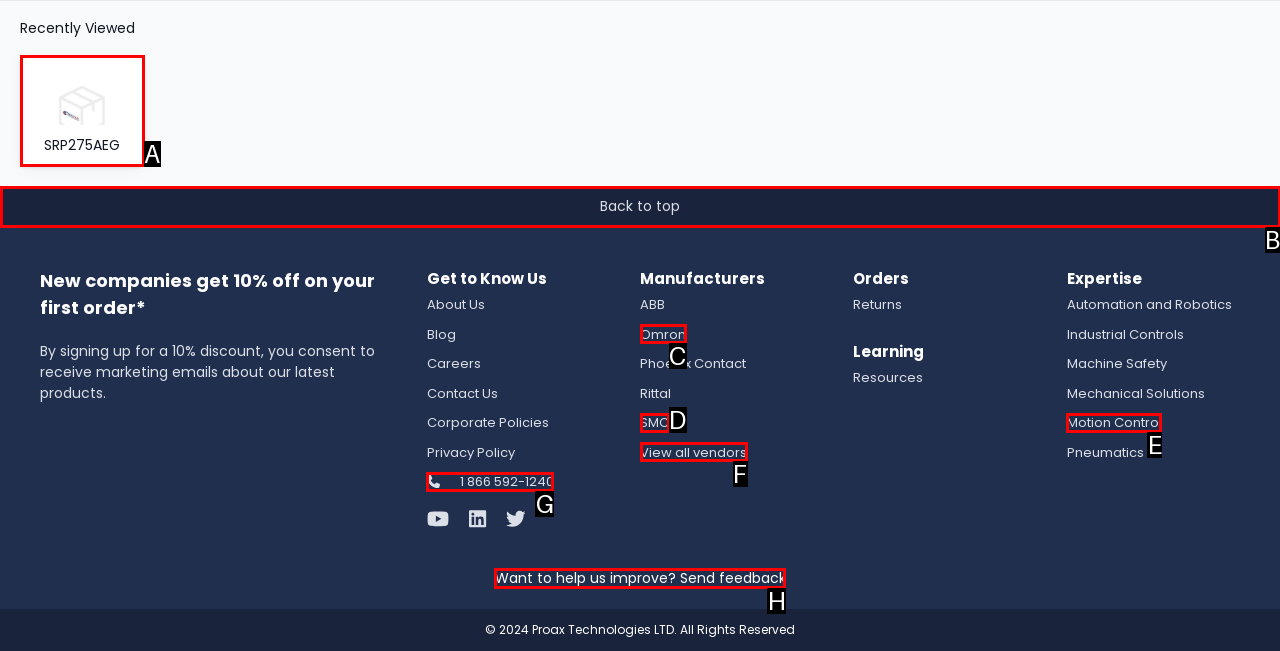Identify the option that corresponds to the description: Motion Control 
Provide the letter of the matching option from the available choices directly.

E